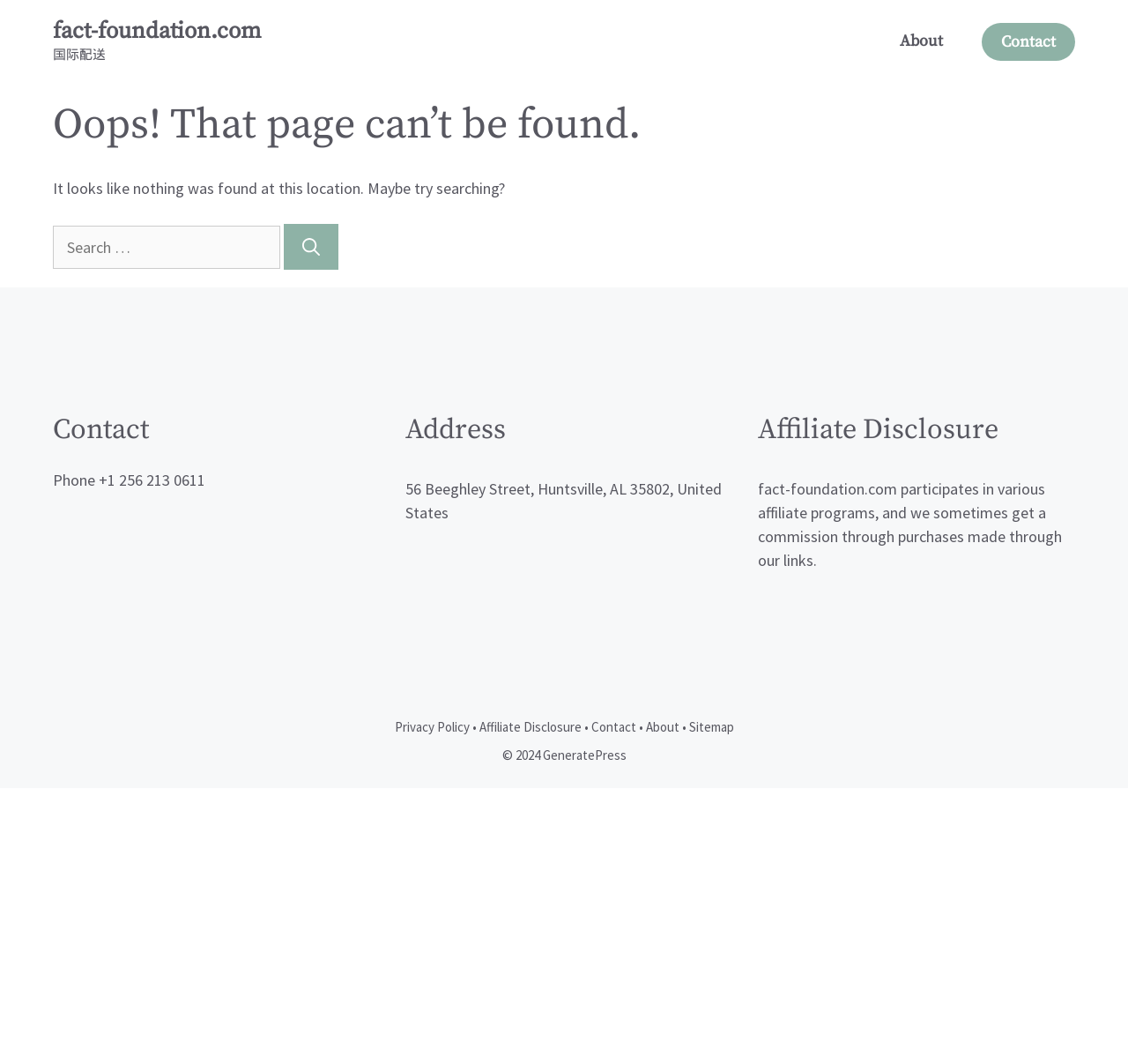Provide the bounding box coordinates for the area that should be clicked to complete the instruction: "View Affiliate Disclosure".

[0.672, 0.386, 0.953, 0.423]